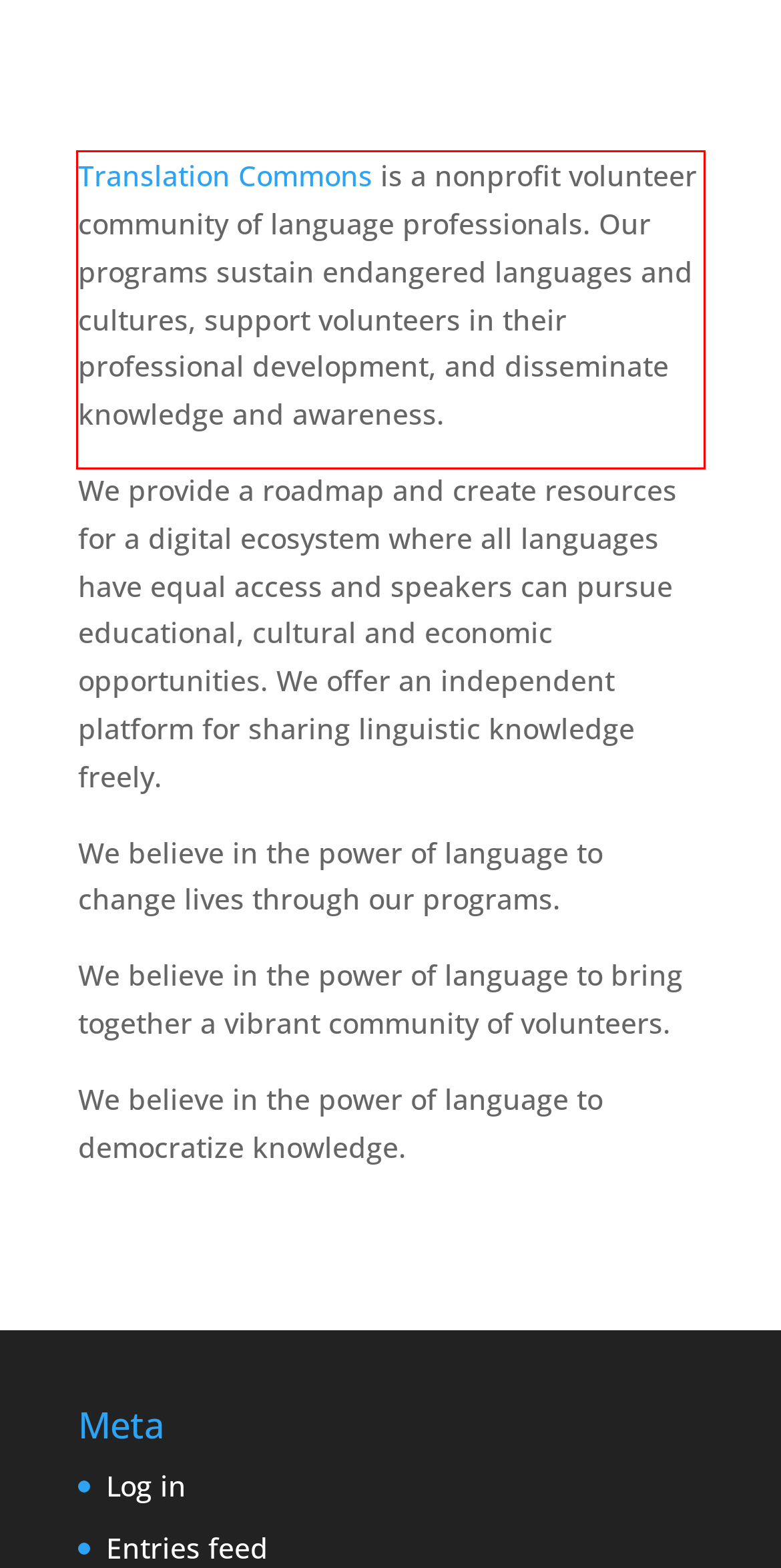Using the provided screenshot of a webpage, recognize the text inside the red rectangle bounding box by performing OCR.

Translation Commons is a nonprofit volunteer community of language professionals. Our programs sustain endangered languages and cultures, support volunteers in their professional development, and disseminate knowledge and awareness.